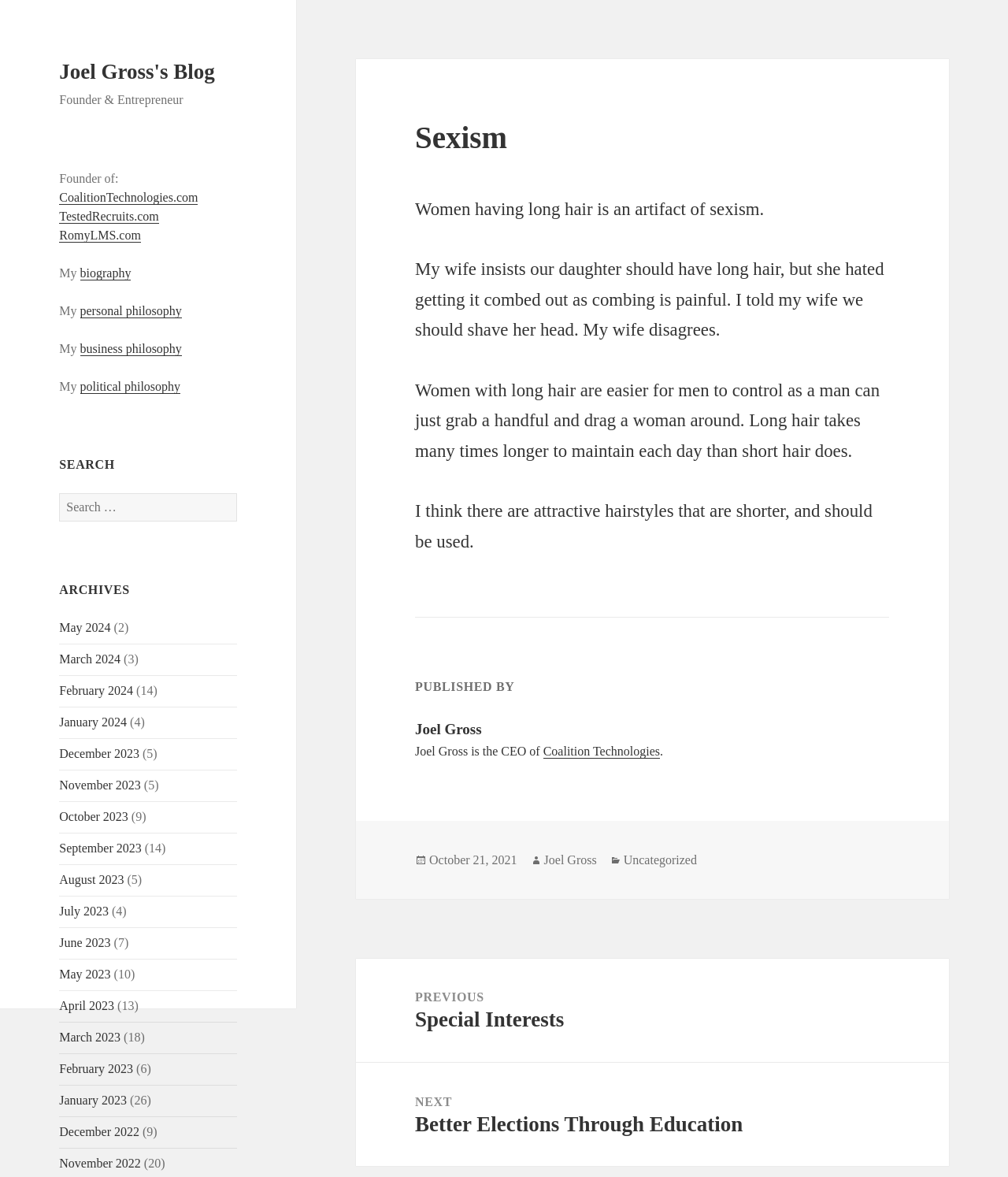Determine the bounding box coordinates of the clickable element necessary to fulfill the instruction: "Visit Joel Gross's blog". Provide the coordinates as four float numbers within the 0 to 1 range, i.e., [left, top, right, bottom].

[0.059, 0.051, 0.213, 0.071]